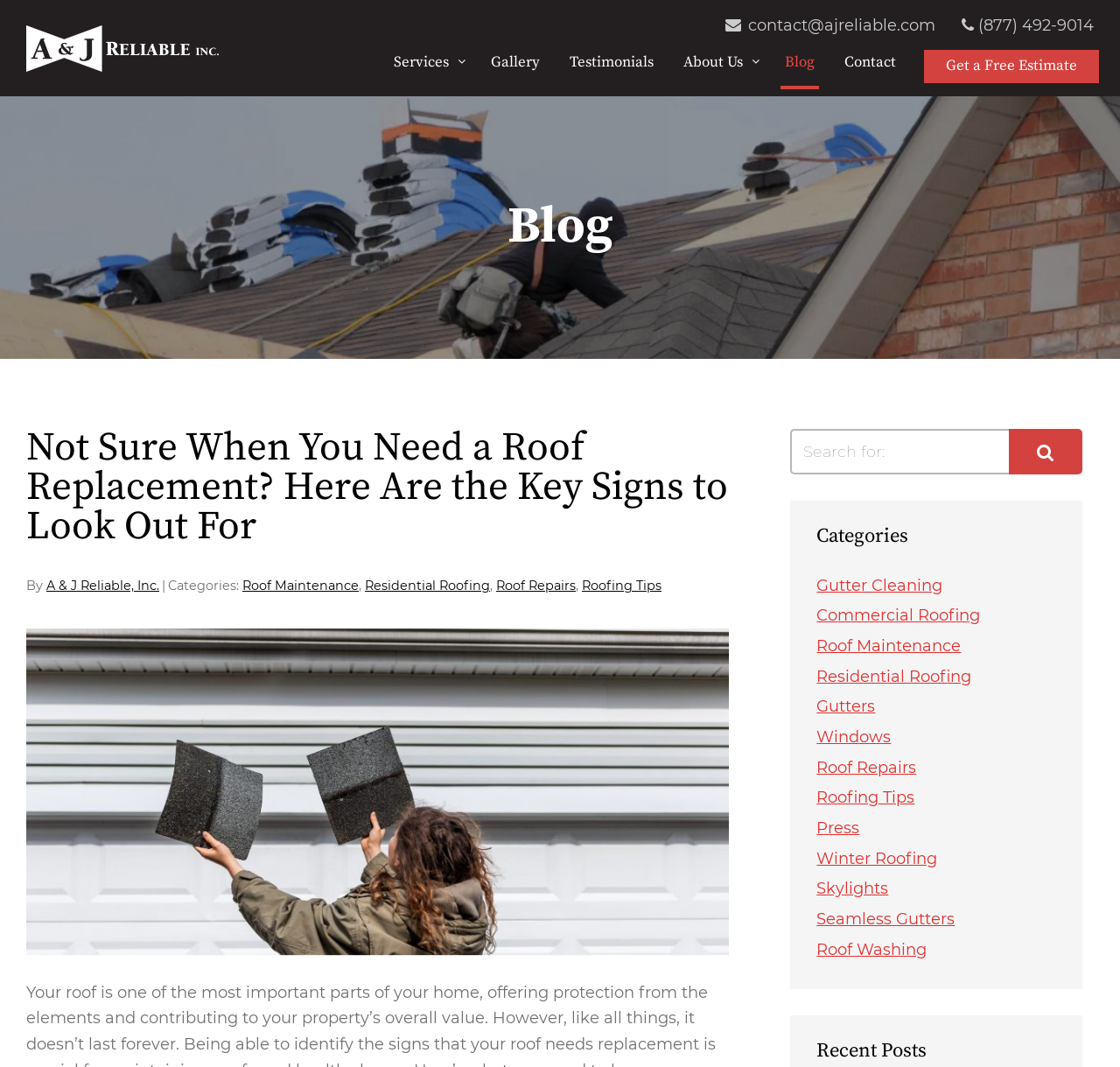How many categories are listed?
Answer the question with a single word or phrase, referring to the image.

12